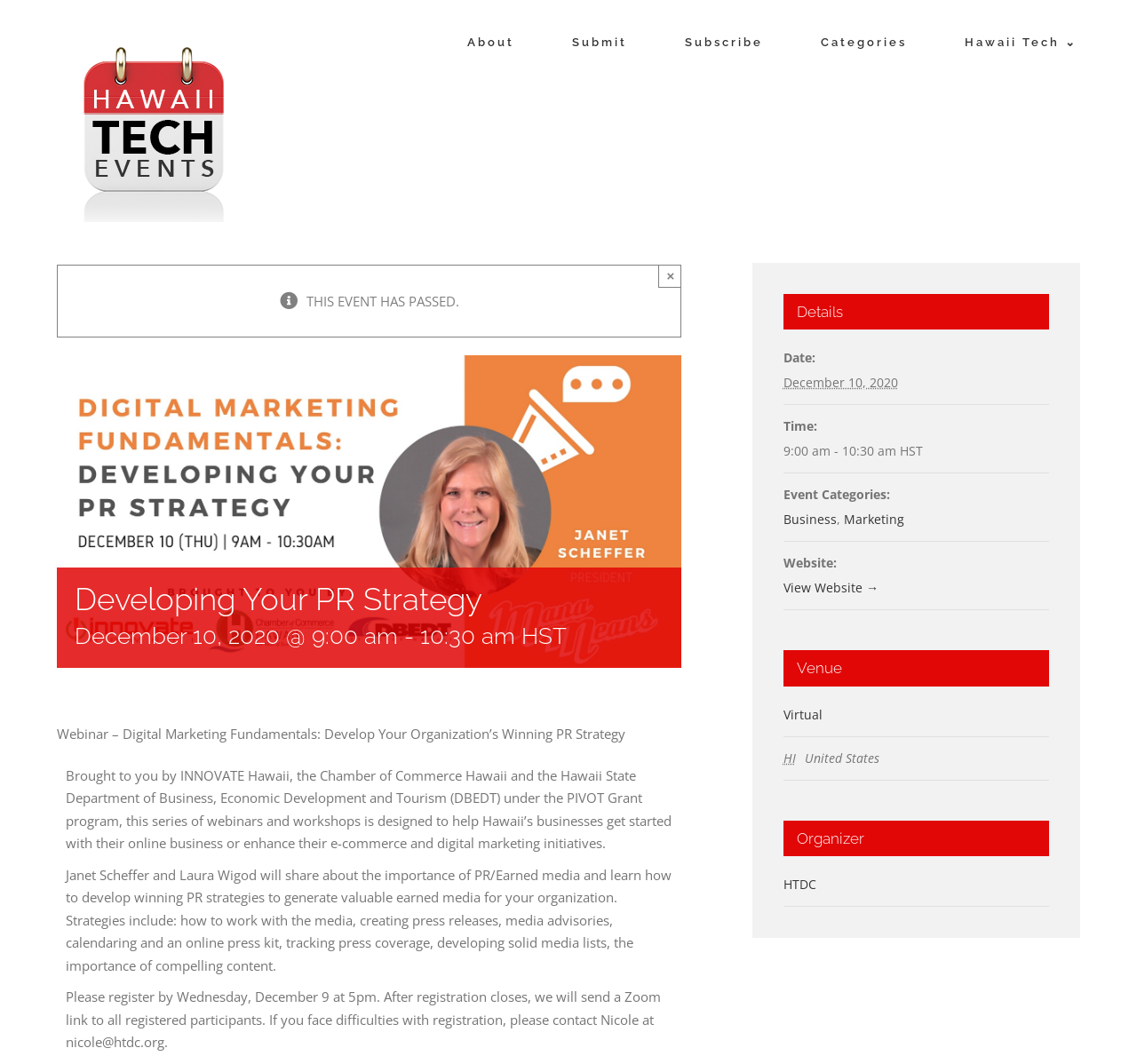Determine the bounding box coordinates of the element's region needed to click to follow the instruction: "Click the 'Business' link". Provide these coordinates as four float numbers between 0 and 1, formatted as [left, top, right, bottom].

[0.689, 0.48, 0.736, 0.496]